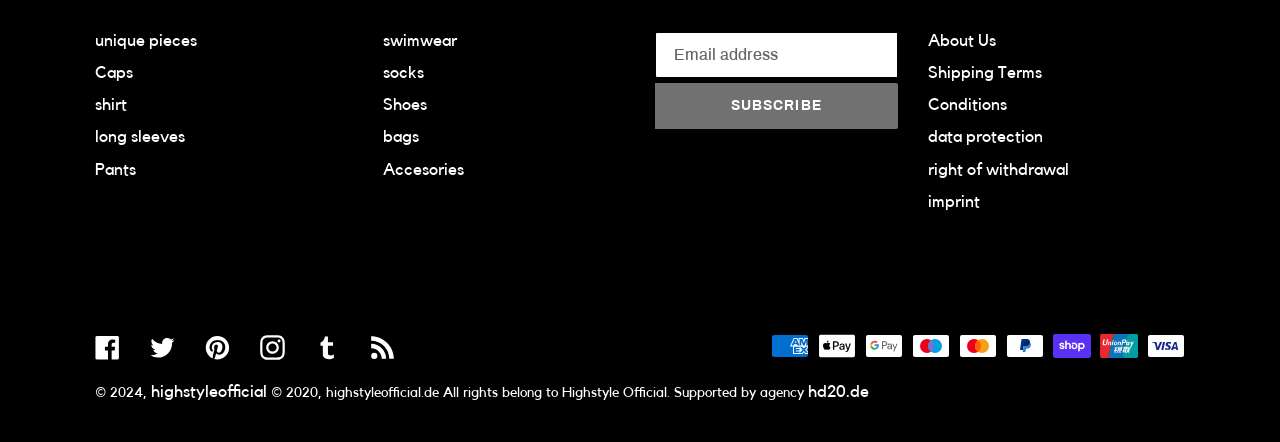Calculate the bounding box coordinates for the UI element based on the following description: "right of withdrawal". Ensure the coordinates are four float numbers between 0 and 1, i.e., [left, top, right, bottom].

[0.725, 0.363, 0.835, 0.402]